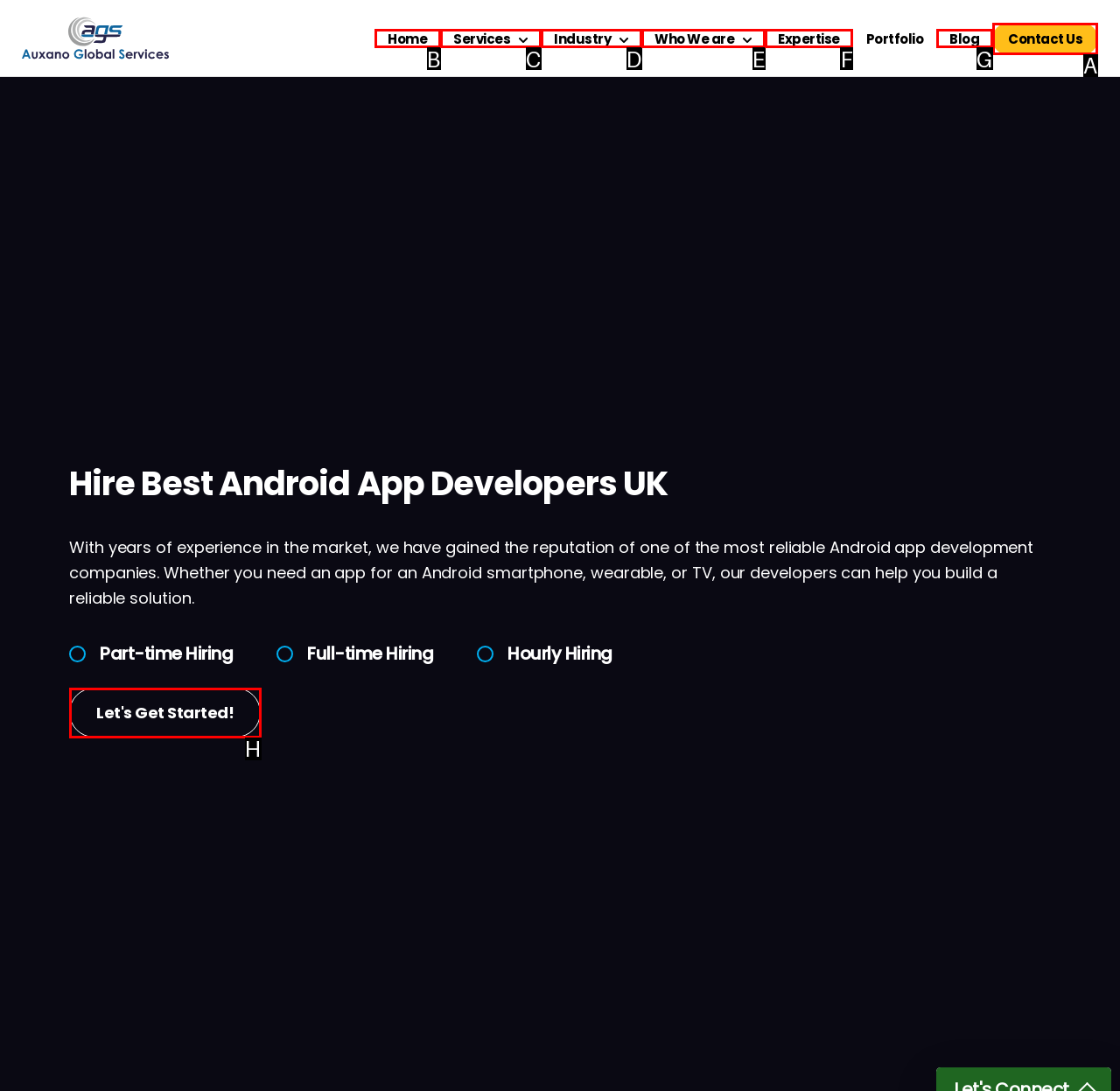To perform the task "Contact Us", which UI element's letter should you select? Provide the letter directly.

A